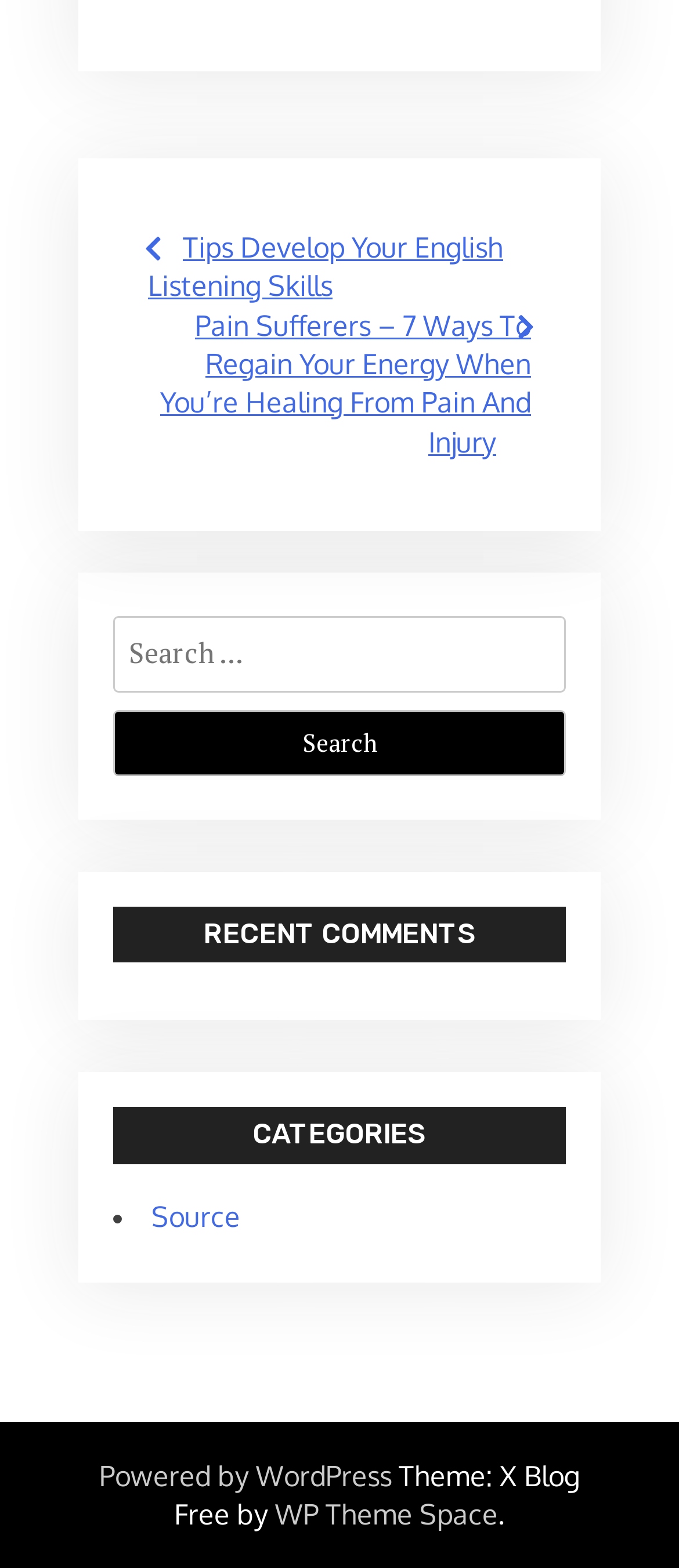Using details from the image, please answer the following question comprehensively:
How many recent comments are listed?

I looked at the 'RECENT COMMENTS' section, but I didn't find any comments listed.